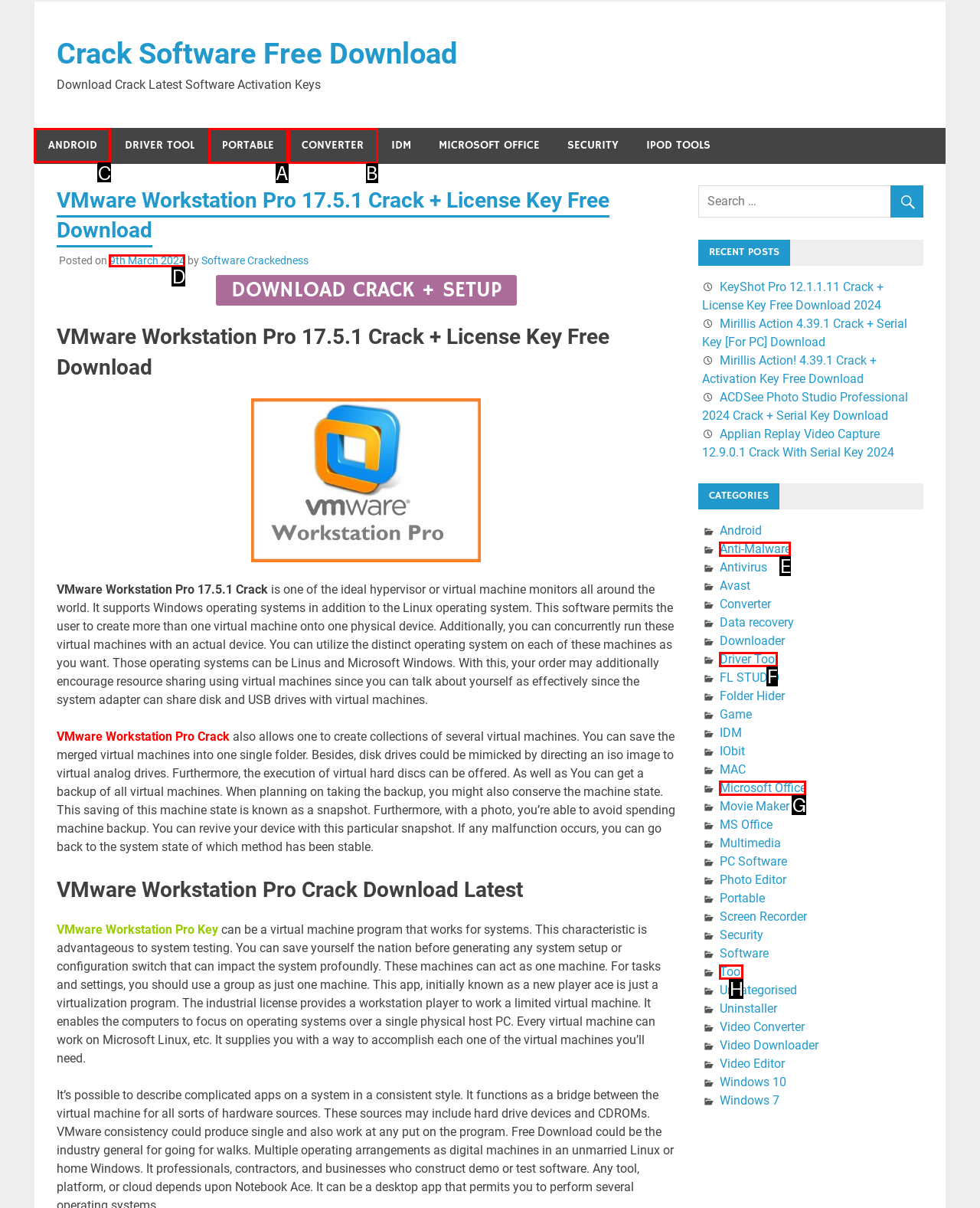Decide which UI element to click to accomplish the task: Click on ANDROID
Respond with the corresponding option letter.

C